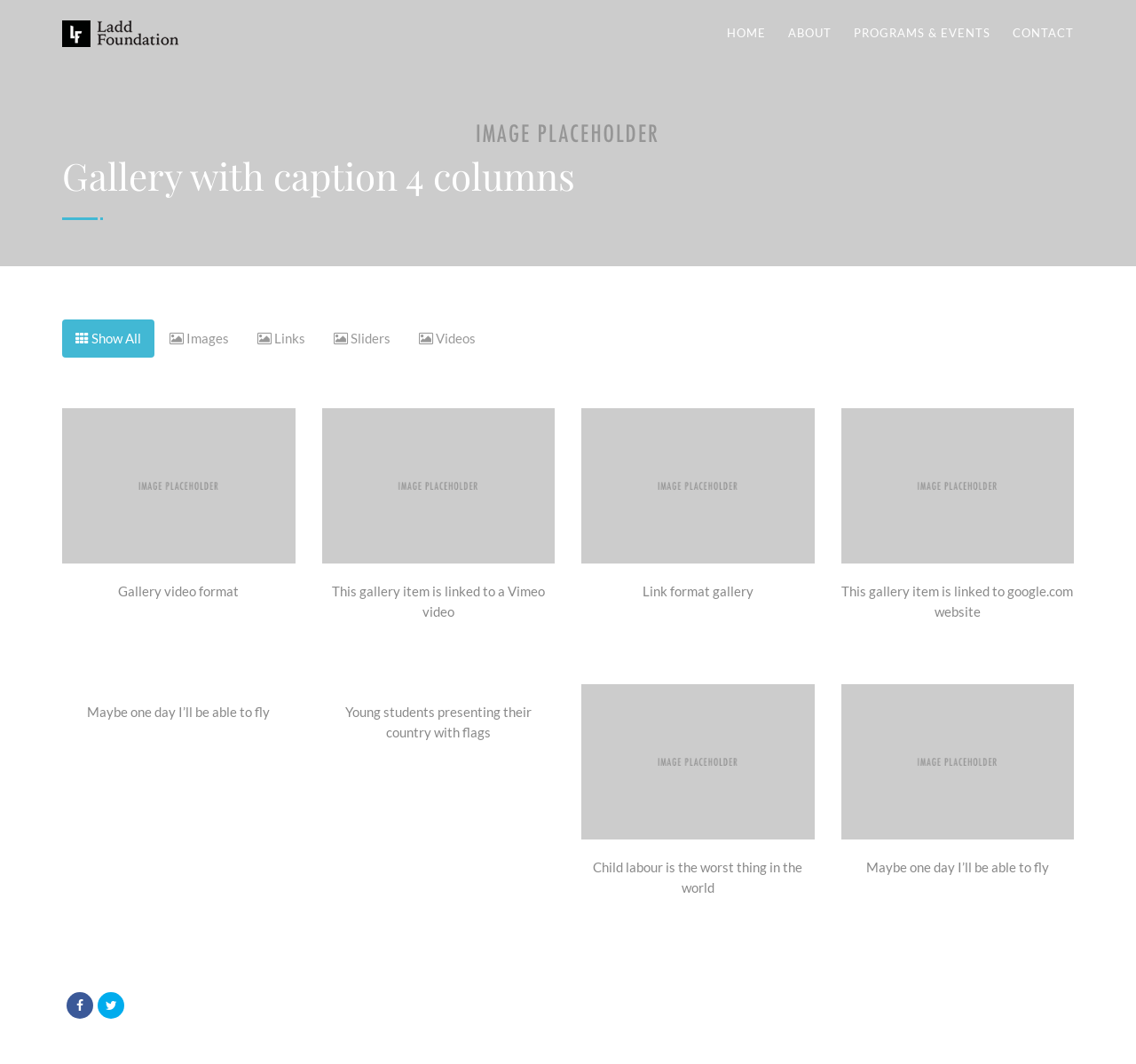How many types of gallery items are there?
Based on the image, answer the question with as much detail as possible.

I counted the number of links with icons (, ) and found that there are 5 types of gallery items: Show All, Images, Links, Sliders, and Videos.